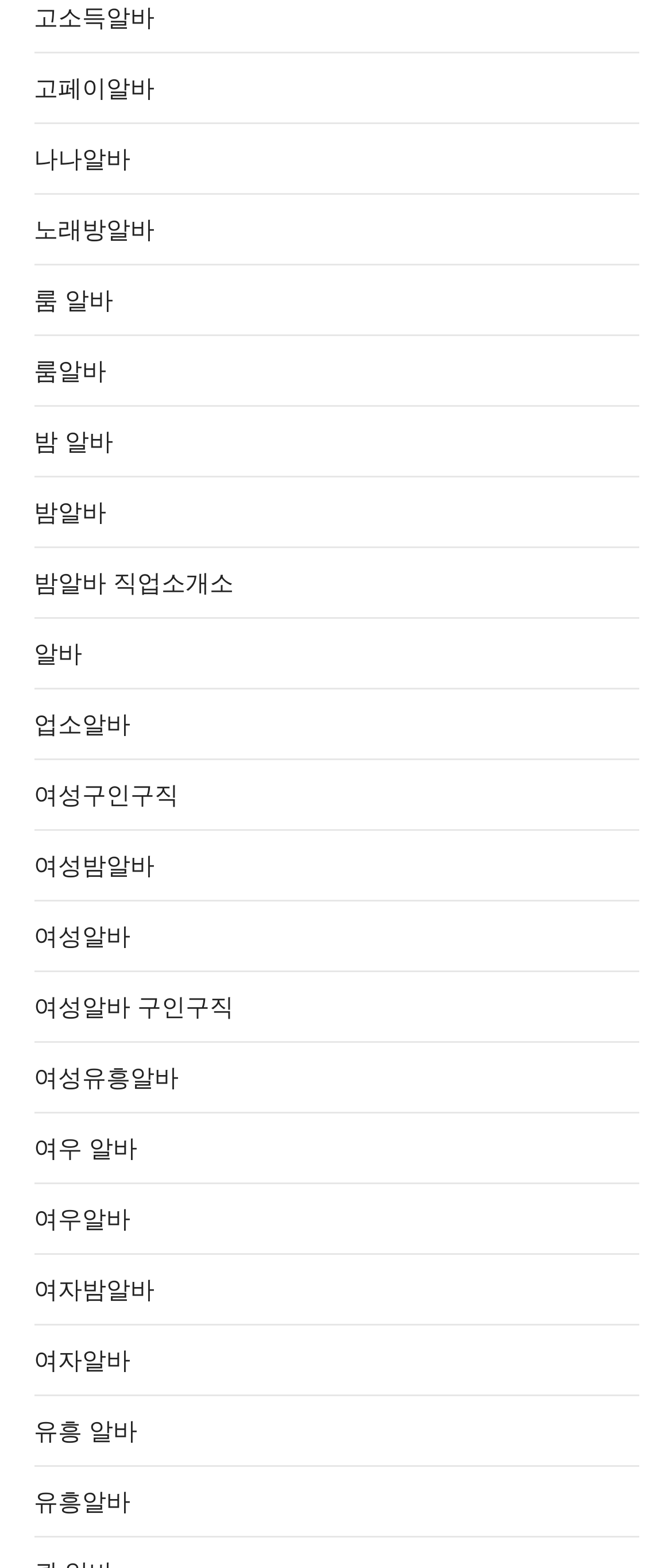Answer with a single word or phrase: 
Is there a link with the text '밤알바 직업소개소'?

Yes